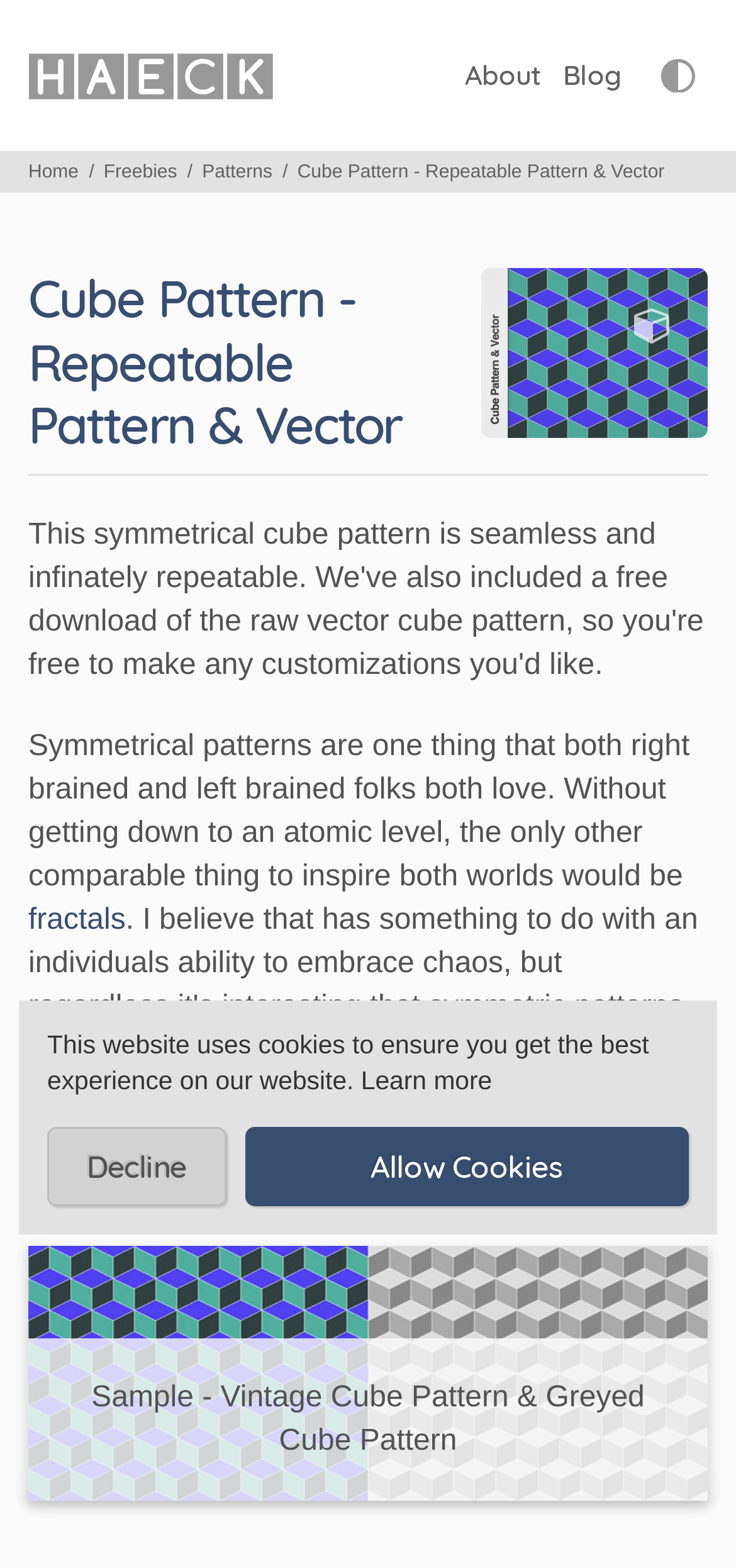Identify the bounding box of the UI component described as: "Allow cookies".

[0.333, 0.719, 0.936, 0.769]